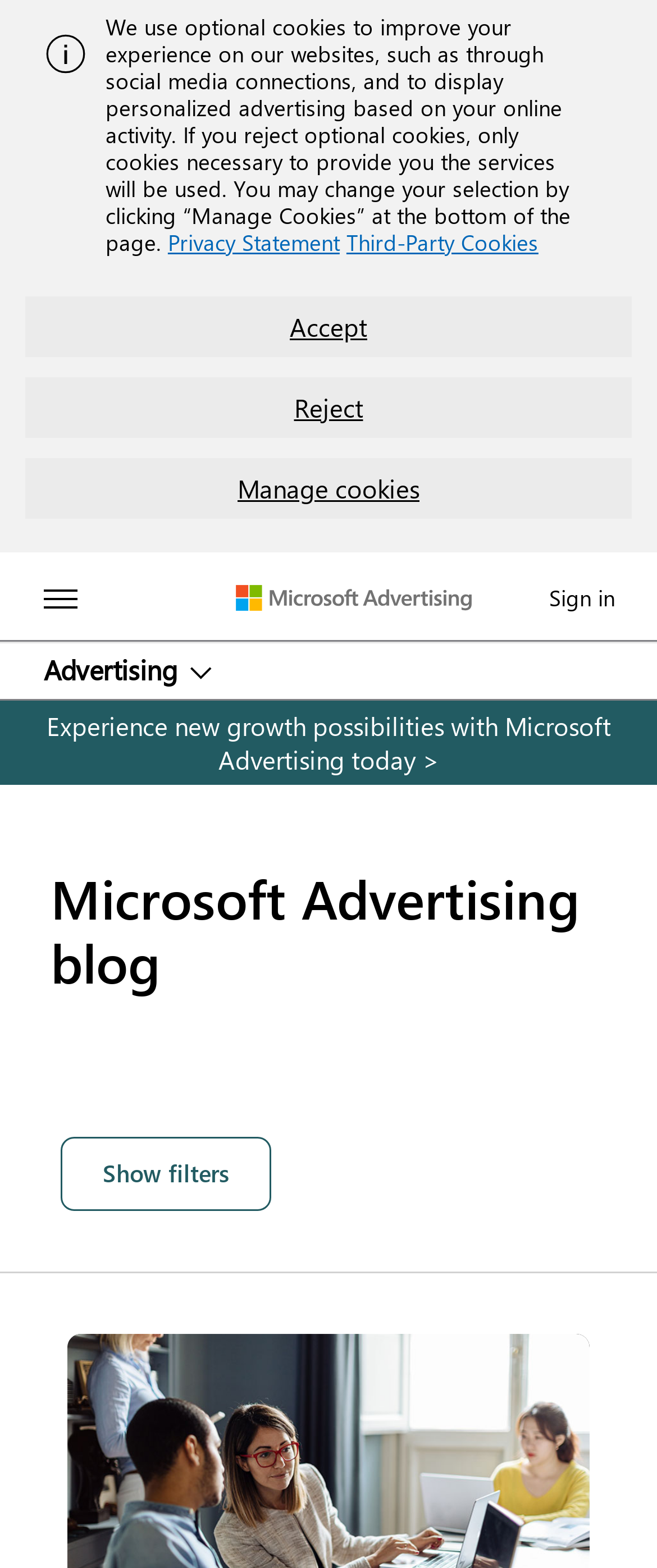Please determine the bounding box coordinates of the element to click on in order to accomplish the following task: "Show filters". Ensure the coordinates are four float numbers ranging from 0 to 1, i.e., [left, top, right, bottom].

[0.092, 0.725, 0.413, 0.772]